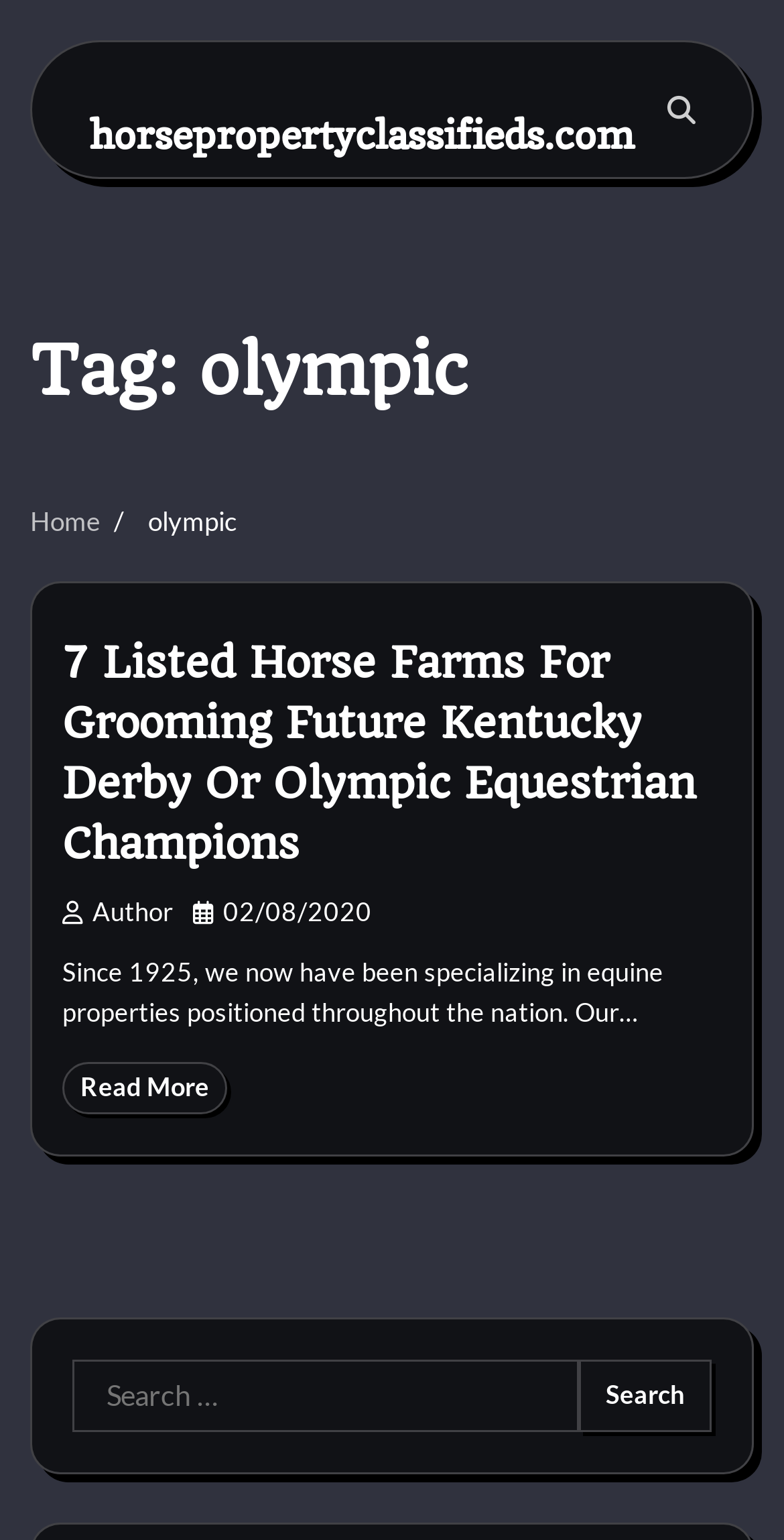Please find the bounding box coordinates of the clickable region needed to complete the following instruction: "read more about horse farms". The bounding box coordinates must consist of four float numbers between 0 and 1, i.e., [left, top, right, bottom].

[0.079, 0.689, 0.29, 0.724]